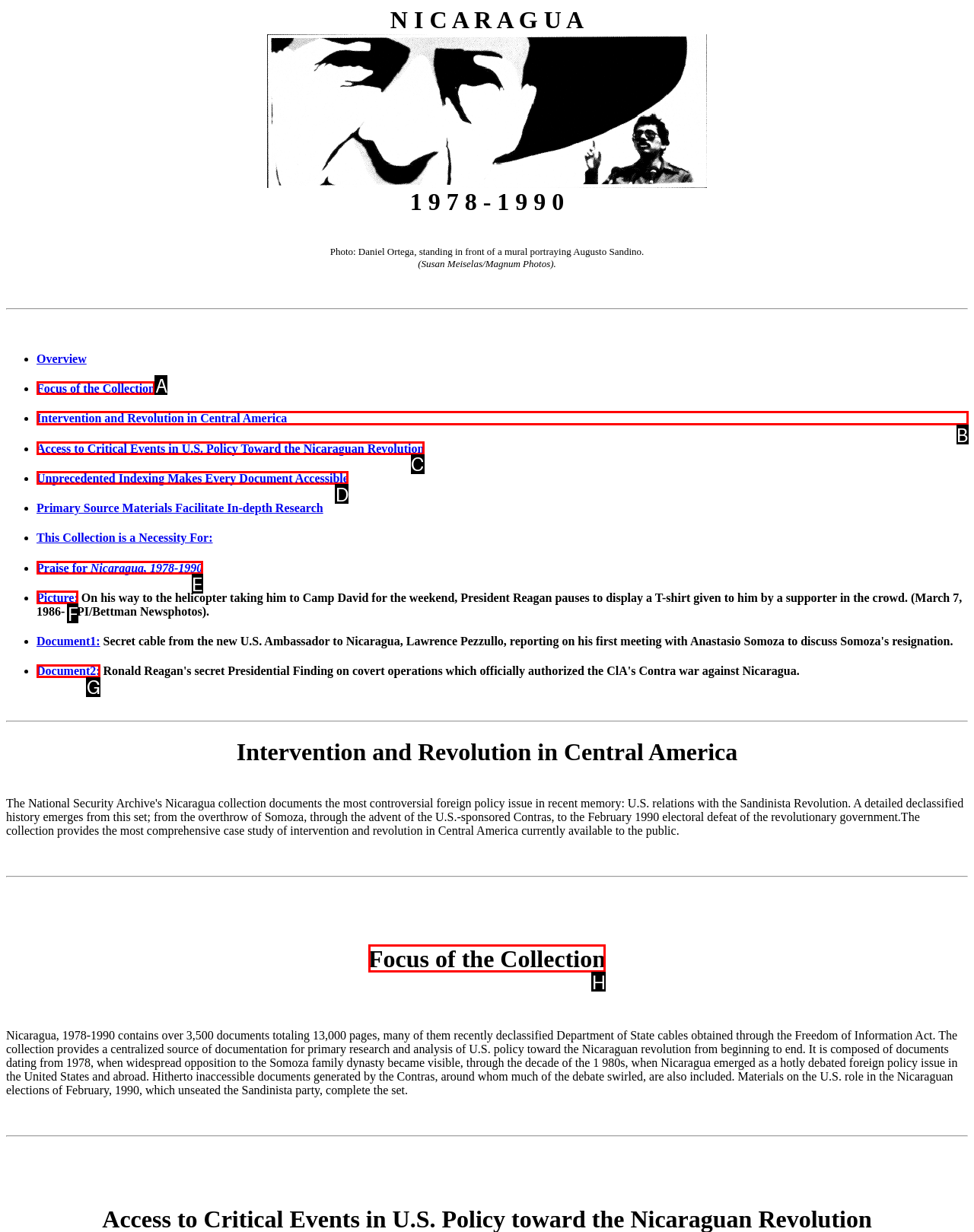Identify the HTML element to select in order to accomplish the following task: Read the heading 'Intervention and Revolution in Central America'
Reply with the letter of the chosen option from the given choices directly.

B